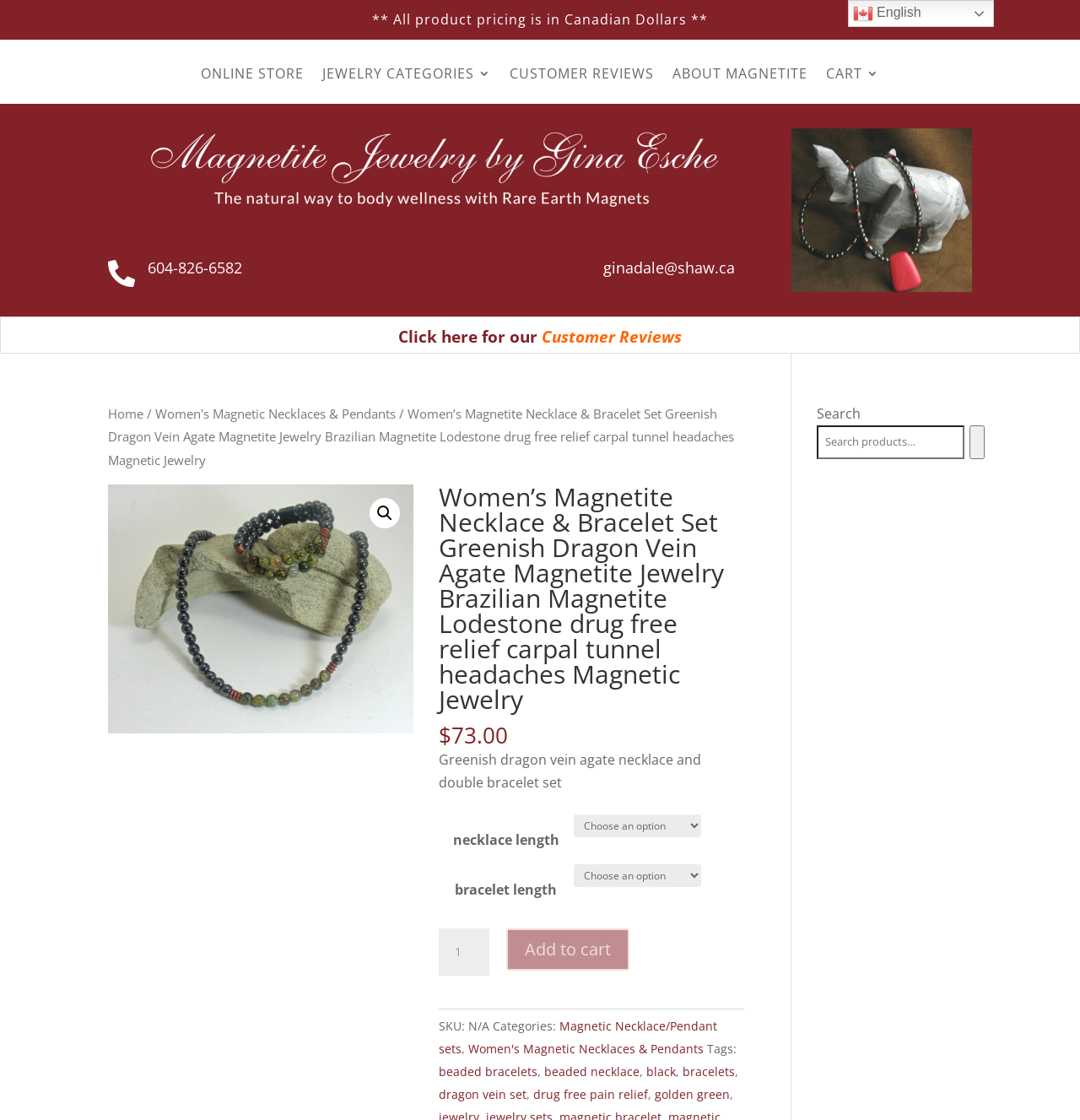Identify the bounding box coordinates for the element you need to click to achieve the following task: "Add the product to cart". The coordinates must be four float values ranging from 0 to 1, formatted as [left, top, right, bottom].

[0.469, 0.829, 0.583, 0.867]